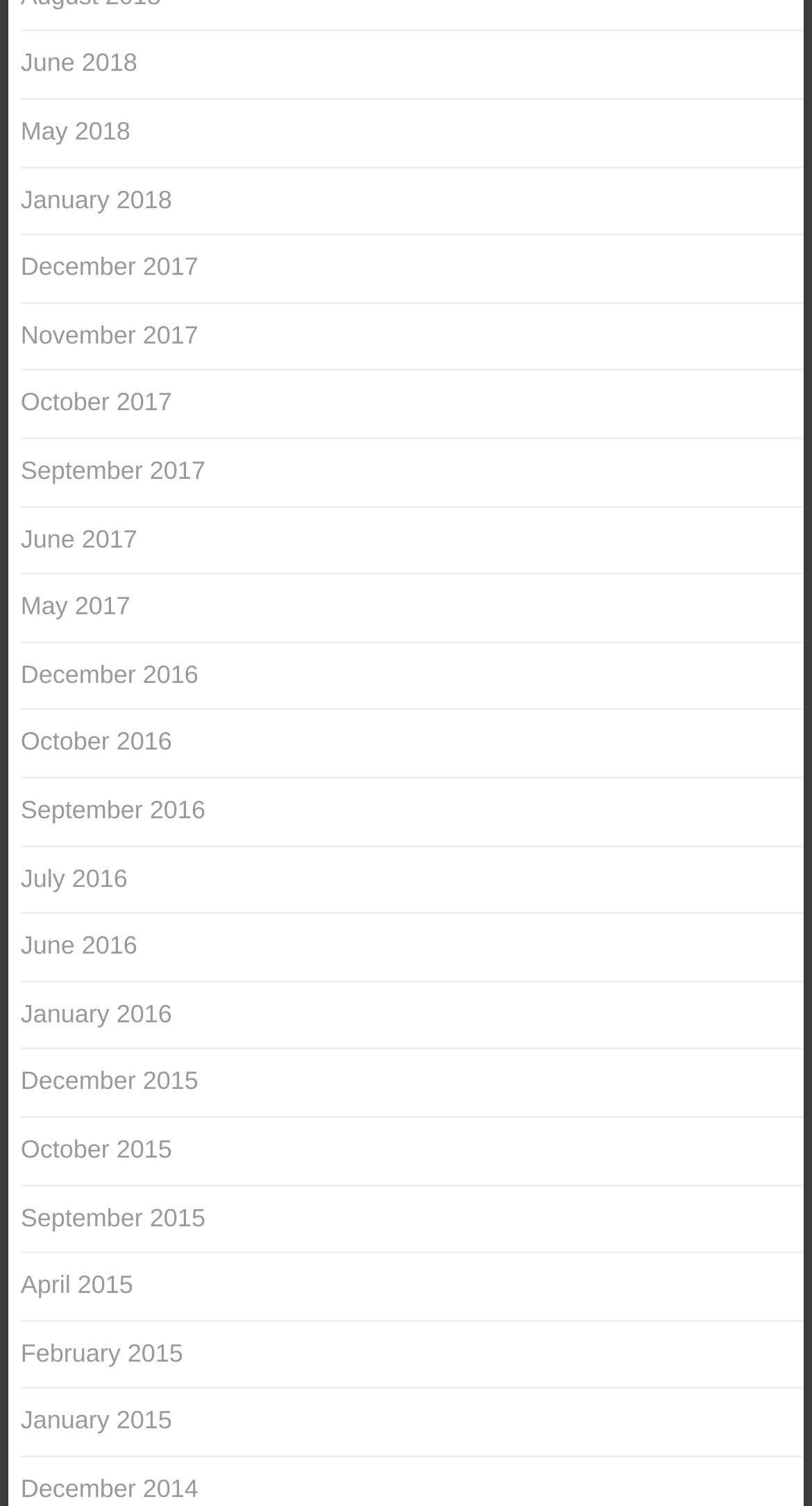Use a single word or phrase to respond to the question:
How many links are available on this webpage?

27